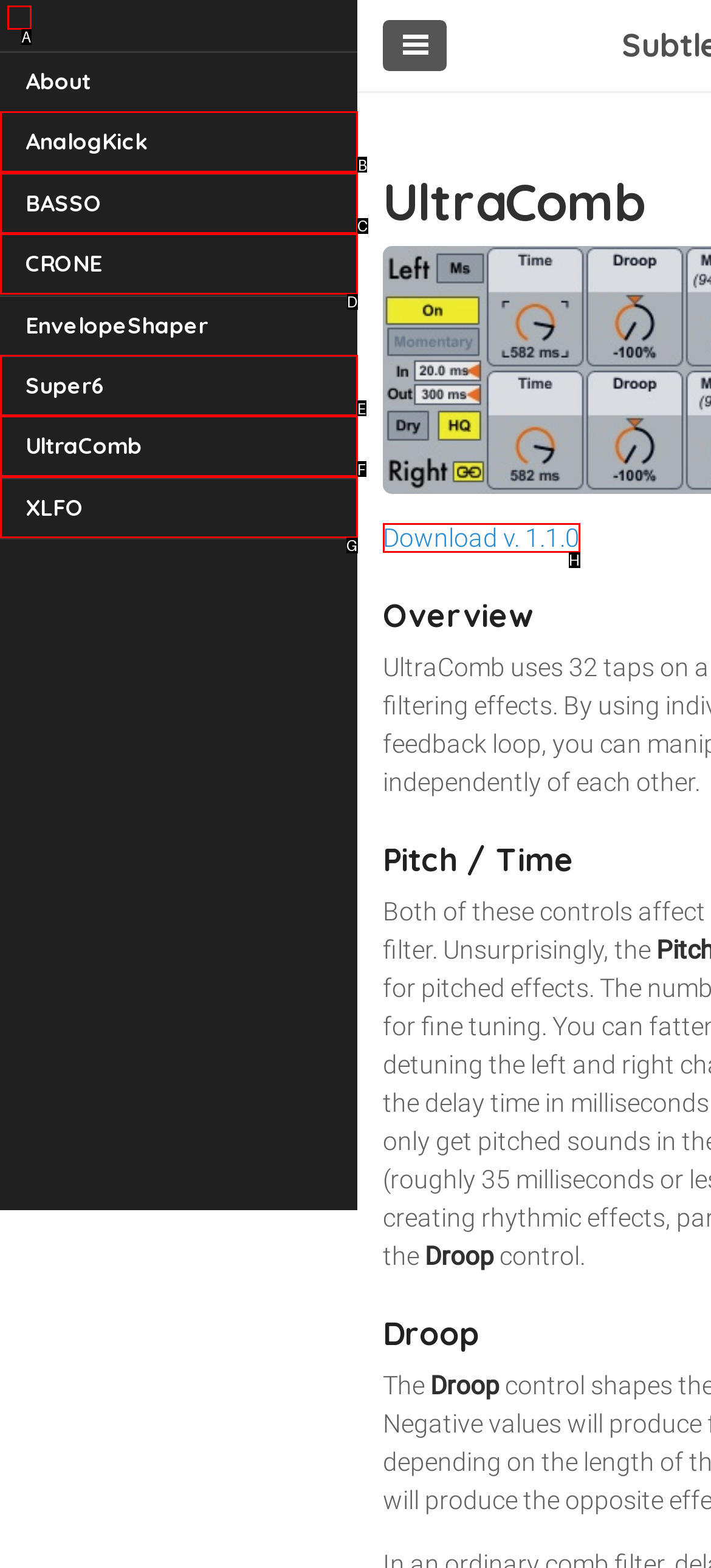Point out the specific HTML element to click to complete this task: Click on Reparatii Compresoare cu Palete menu item Reply with the letter of the chosen option.

None